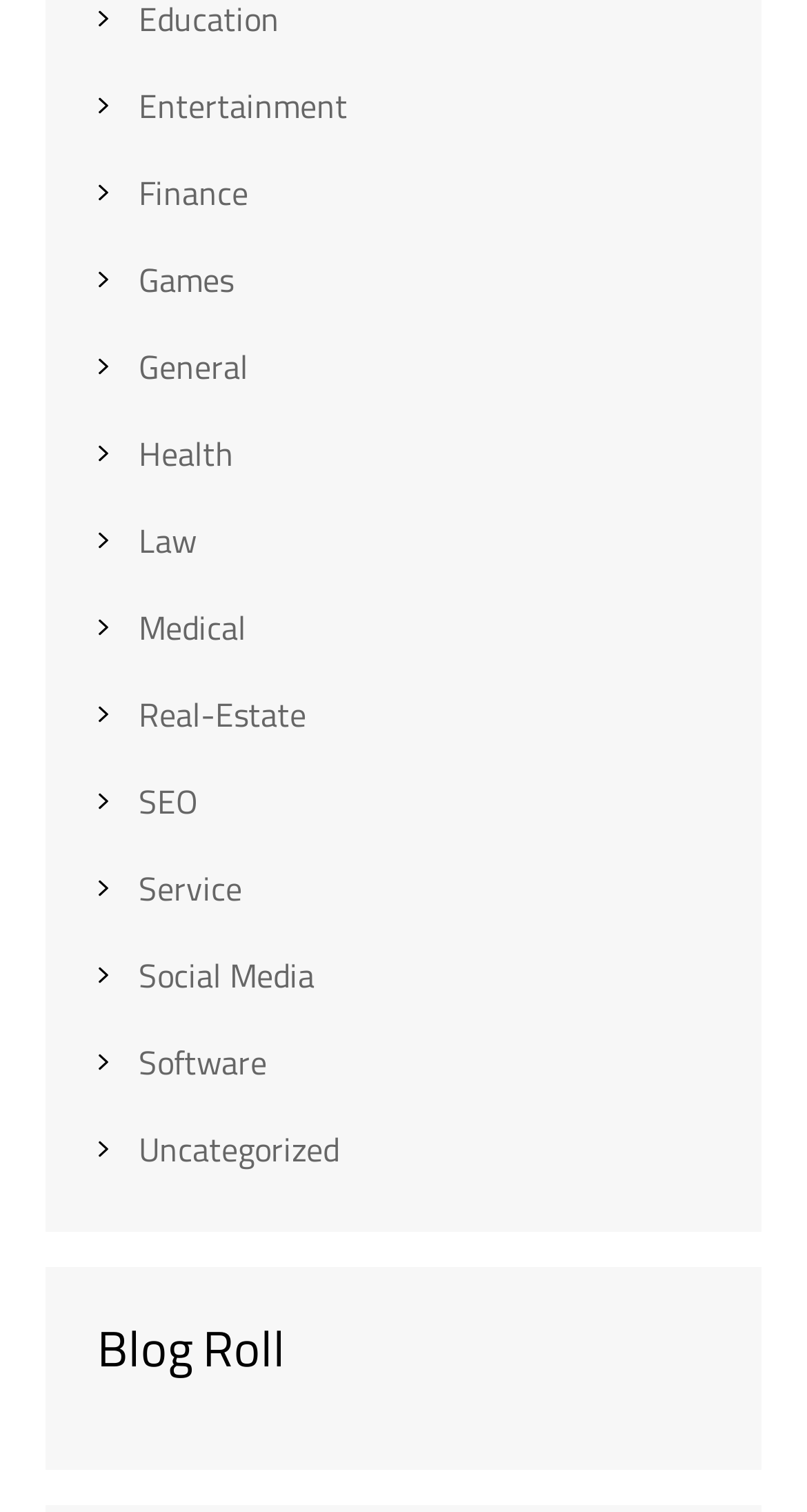How many links are available on this webpage?
Answer the question with a single word or phrase derived from the image.

14